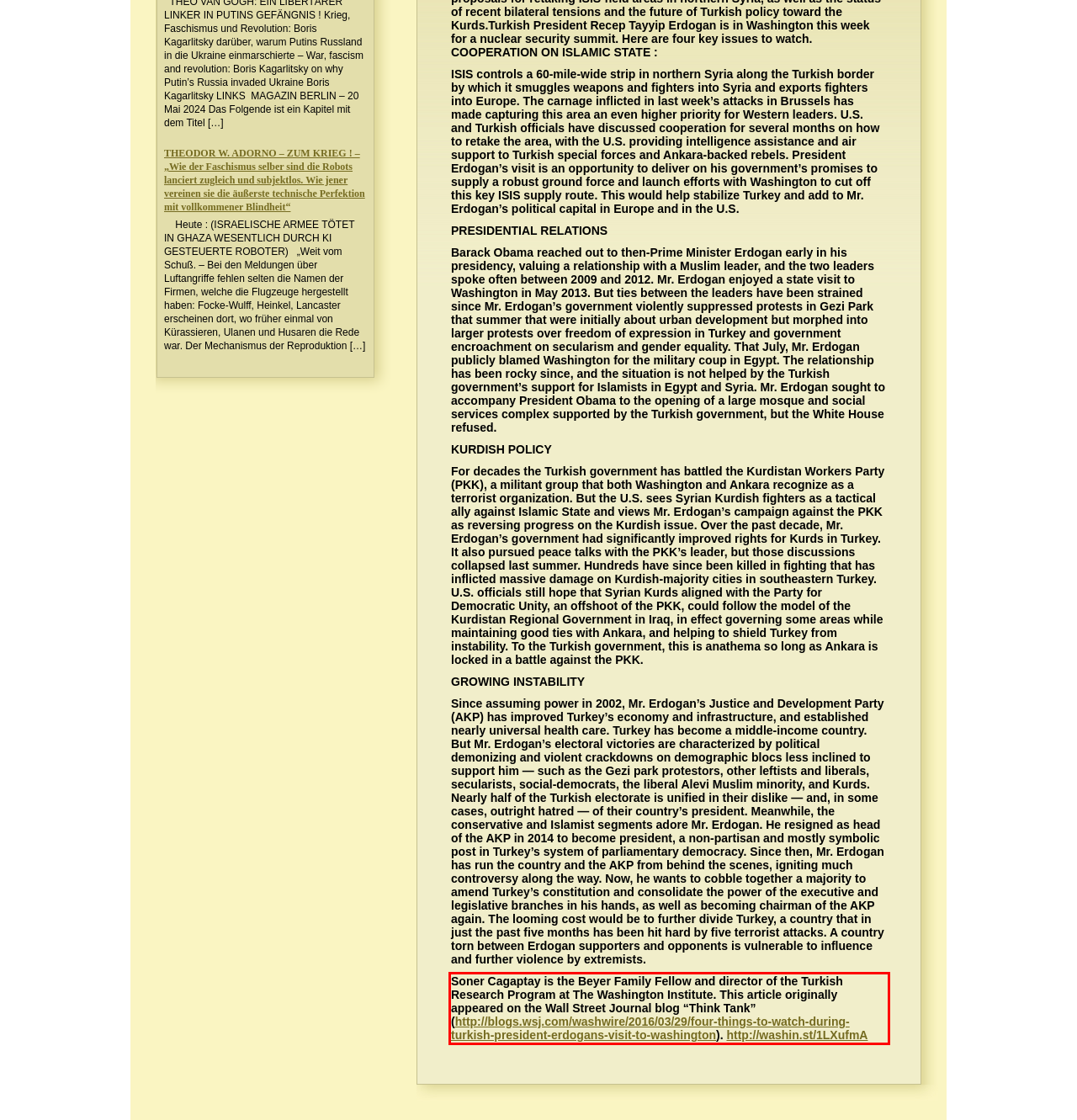Please extract the text content within the red bounding box on the webpage screenshot using OCR.

Soner Cagaptay is the Beyer Family Fellow and director of the Turkish Research Program at The Washington Institute. This article originally appeared on the Wall Street Journal blog “Think Tank” (http://blogs.wsj.com/washwire/2016/03/29/four-things-to-watch-during-turkish-president-erdogans-visit-to-washington). http://washin.st/1LXufmA